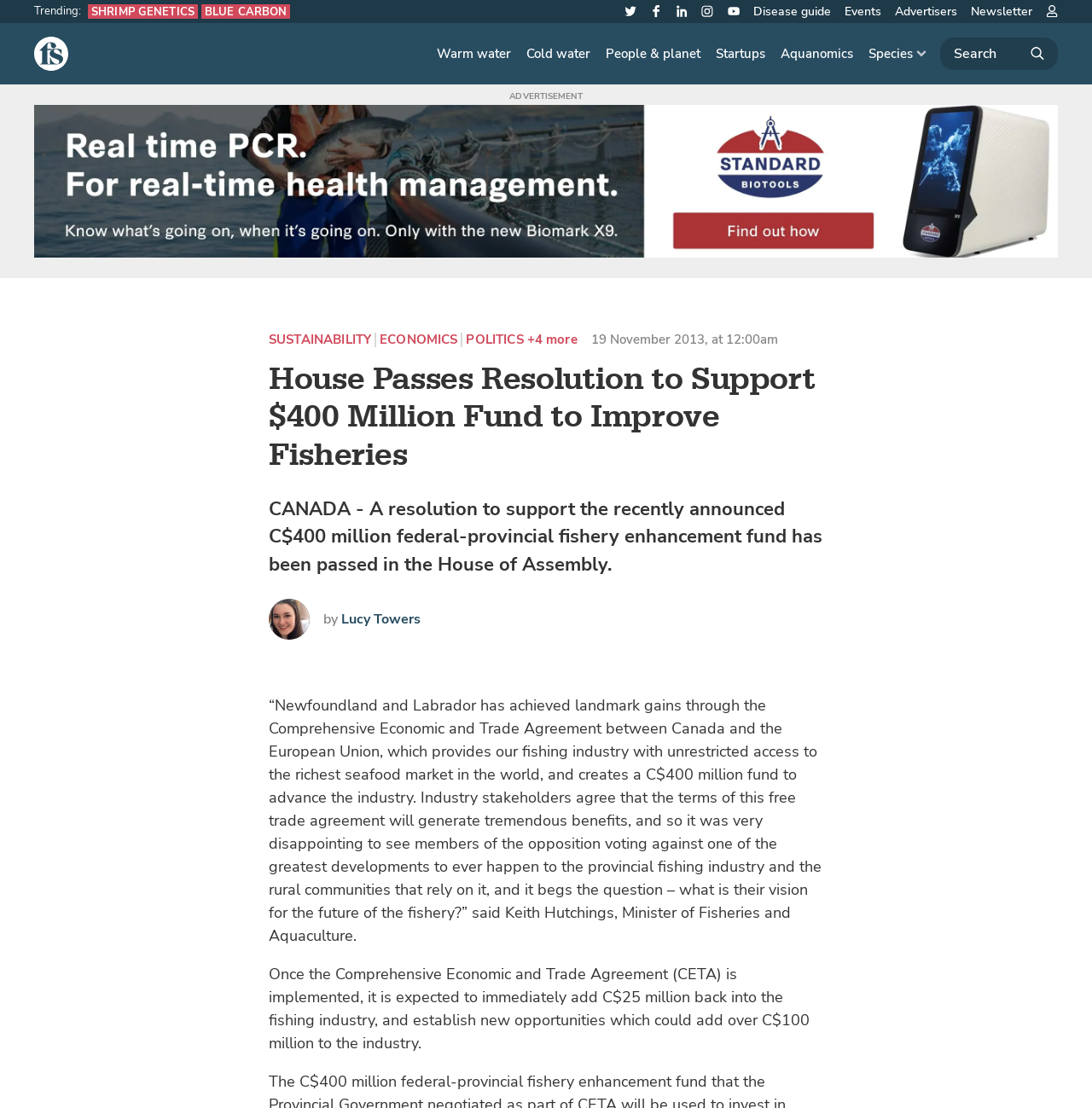How many navigation menus are there?
Based on the visual content, answer with a single word or a brief phrase.

3